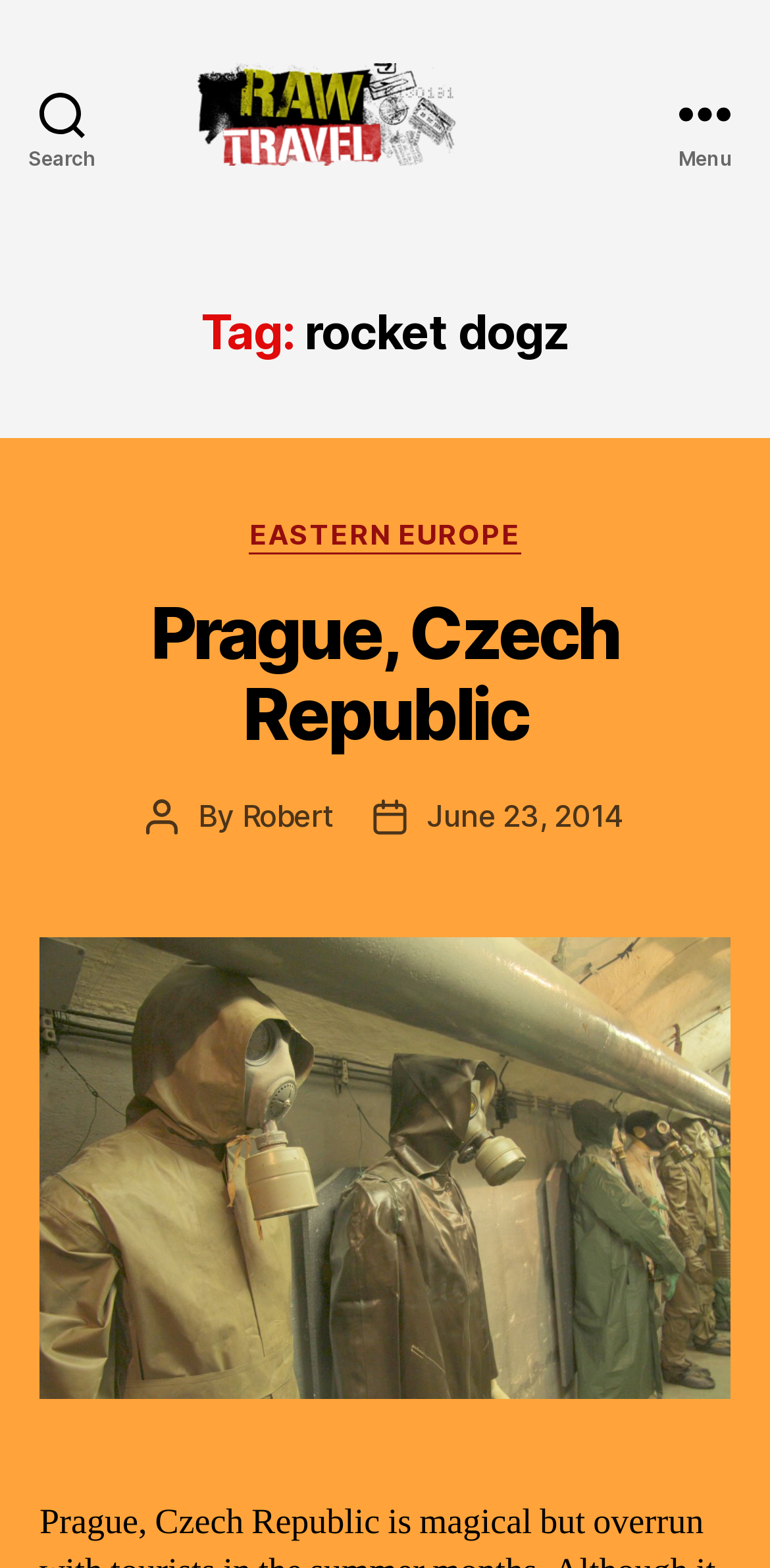Answer the question in a single word or phrase:
Who wrote the post?

Robert